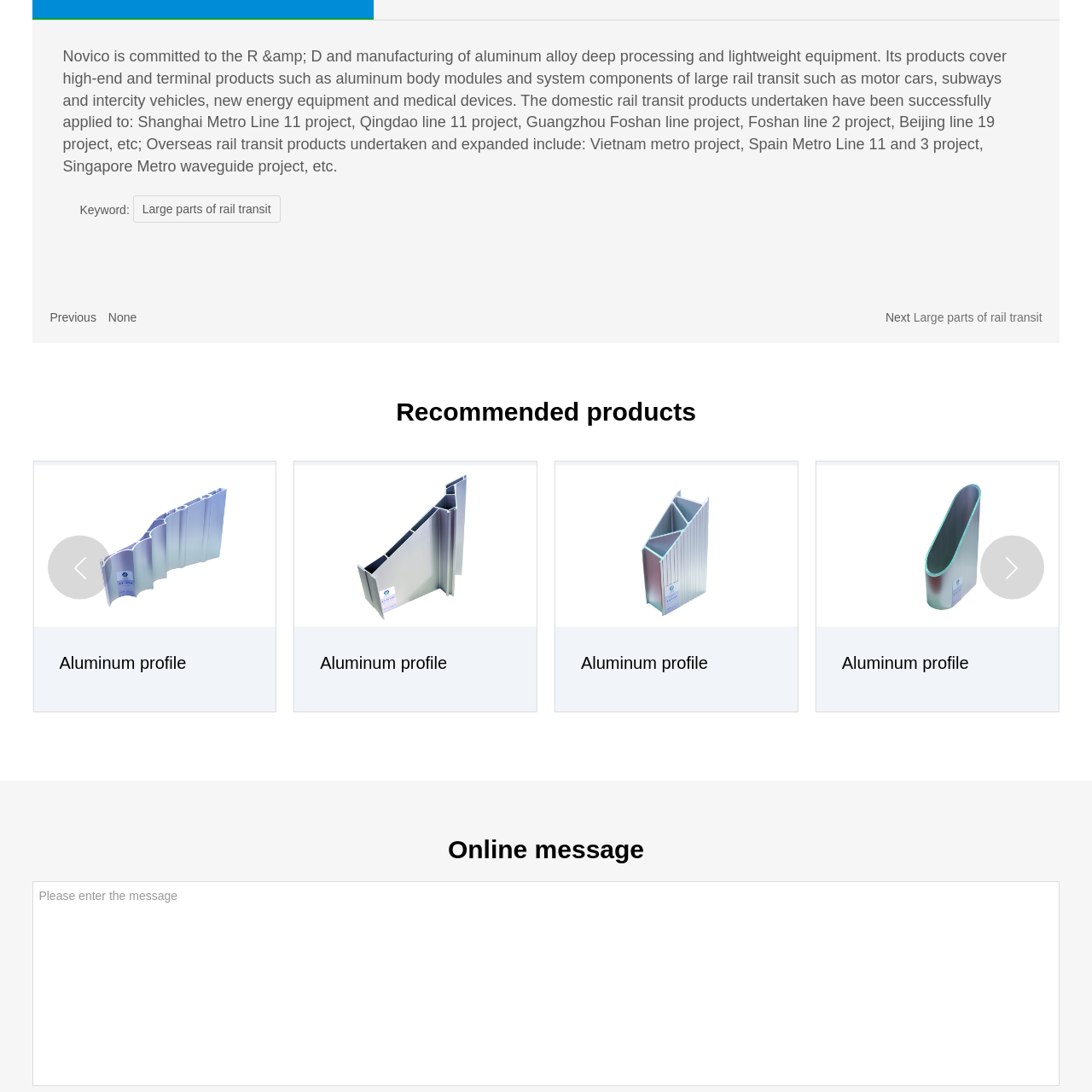Detail the features and elements seen in the red-circled portion of the image.

The image showcases a sleek aluminum profile associated with Conglin Aluminum, a company known for its focus on aluminum alloy deep processing and manufacturing lightweight equipment. This product is part of a range designed for high-end applications in sectors such as rail transit and new energy equipment. The aluminum profile likely serves essential functions in large rail transit systems, contributing to projects like the Shanghai Metro Line 11 and international expansions such as the Vietnam metro project. Underlining Conglin Aluminum's commitment to advanced engineering and sustainability, this profile symbolizes innovation in modern transportation infrastructure.